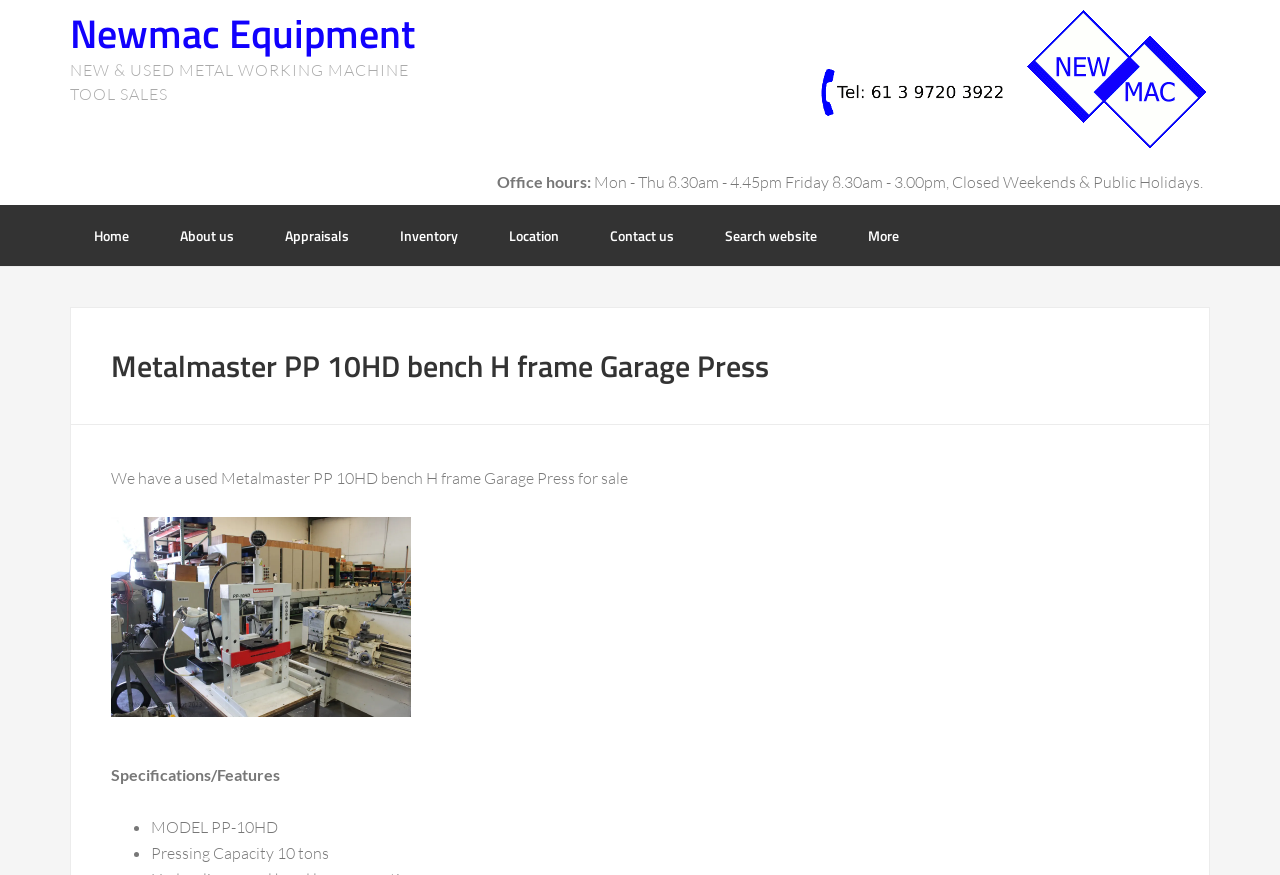Determine the main heading text of the webpage.

Metalmaster PP 10HD bench H frame Garage Press